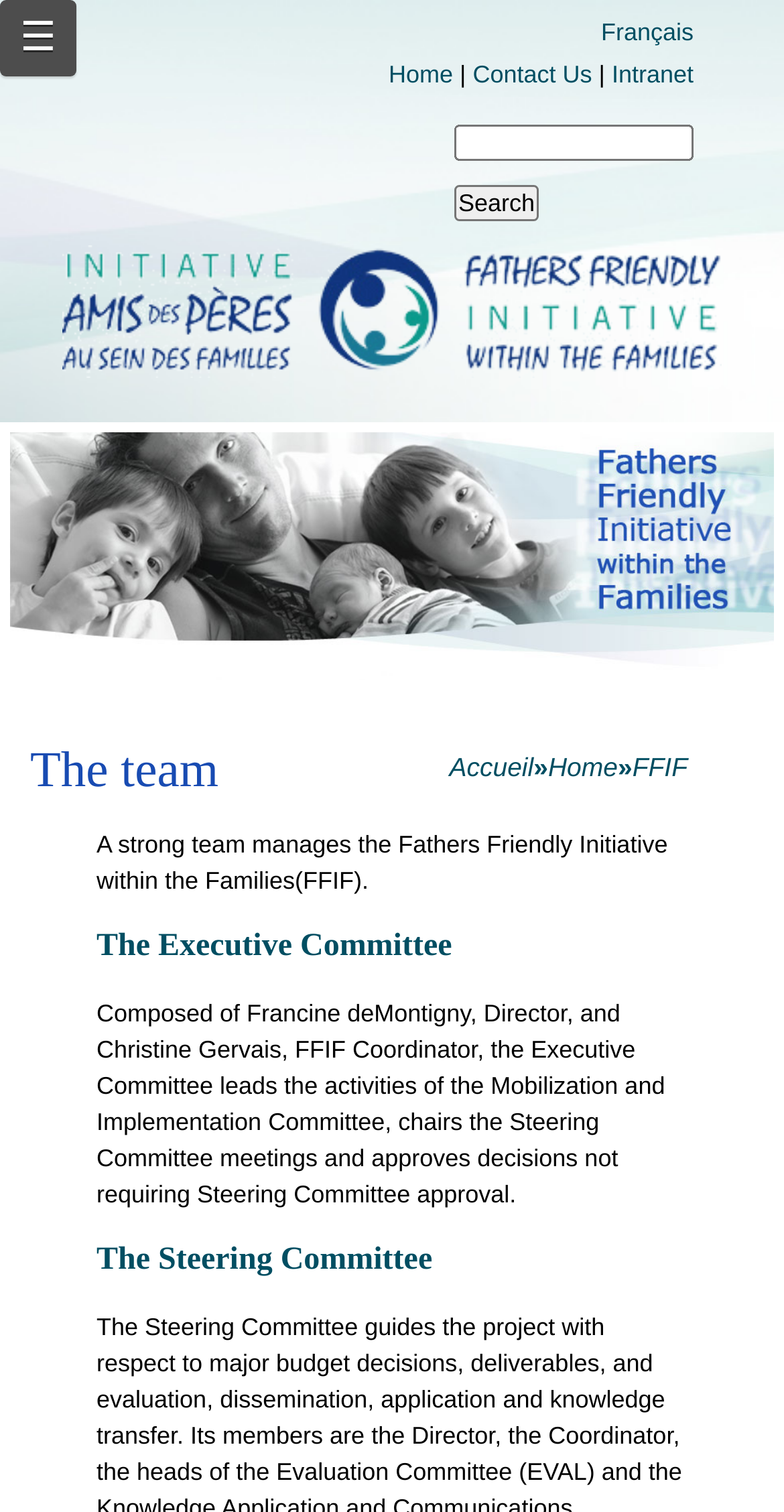What is the name of the initiative mentioned on the page?
Please use the image to provide a one-word or short phrase answer.

Fathers Friendly Initiative